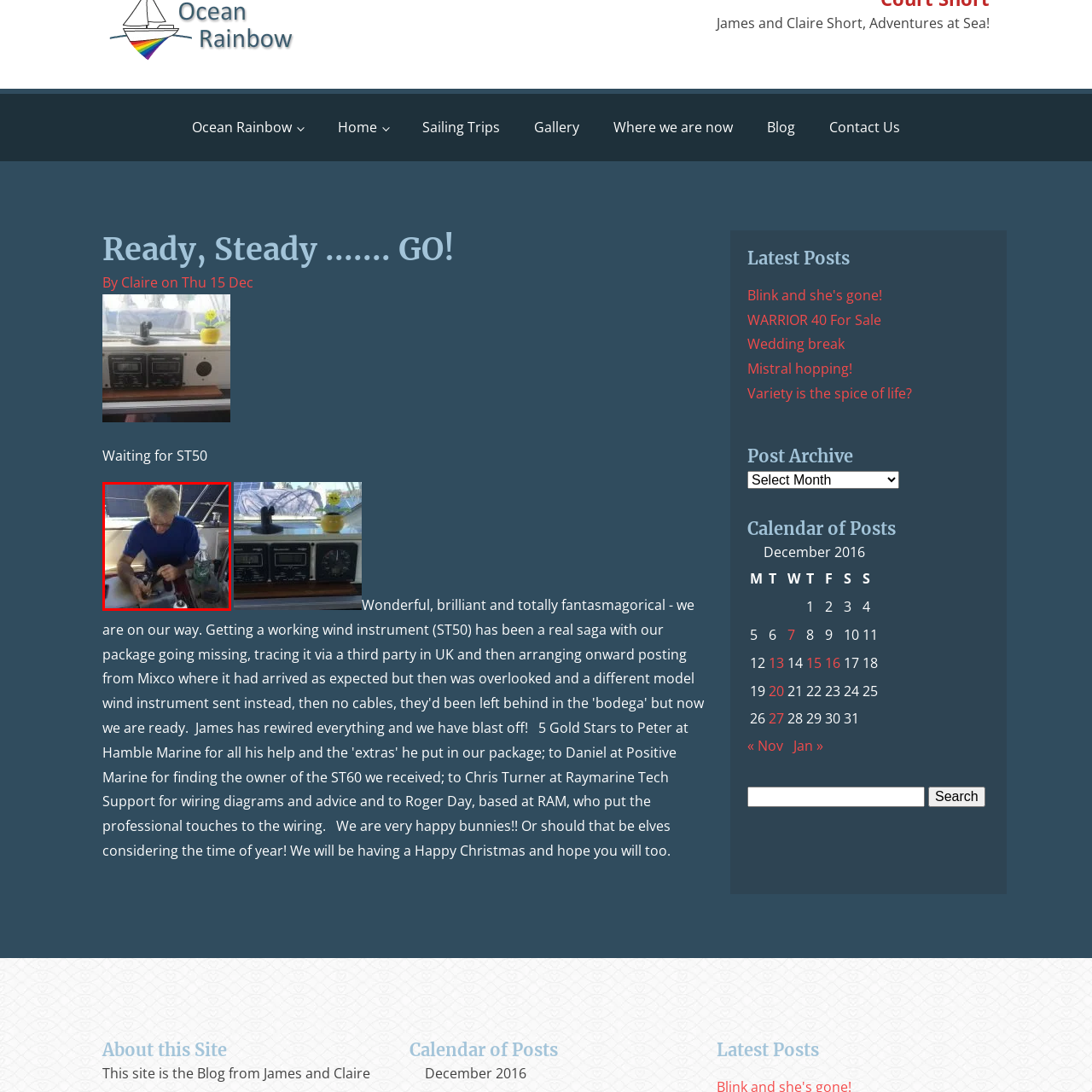Provide a comprehensive description of the image located within the red boundary.

The image depicts a person engaged in some form of maintenance or repair work aboard a boat. The individual is focused intently on a small object in their hands, suggesting a dedication to the task at hand, which may involve fixing equipment or preparing gear for sailing. The setting appears to be bright and open, characteristic of a boat deck, with the presence of various tools and supplies nearby, including a bottle of water, indicating a practical work environment. The surrounding elements and the contemplative demeanor of the individual highlight the everyday realities of life at sea, where hands-on problem solving is often required. The scene conveys a calm yet industrious atmosphere, reinforcing the themes of adventure and the challenges faced by sailors.